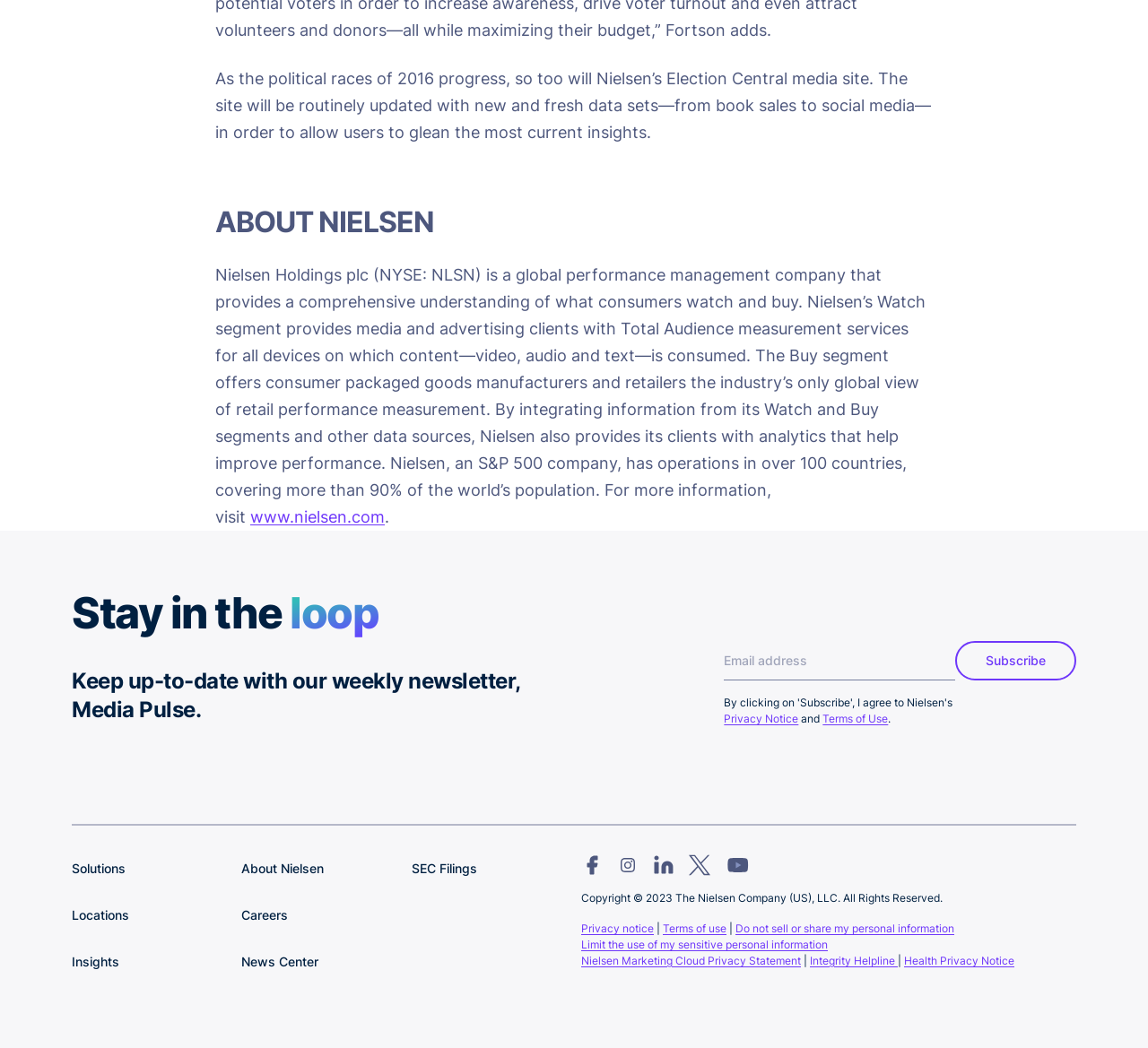What is the copyright year mentioned on the webpage? From the image, respond with a single word or brief phrase.

2023